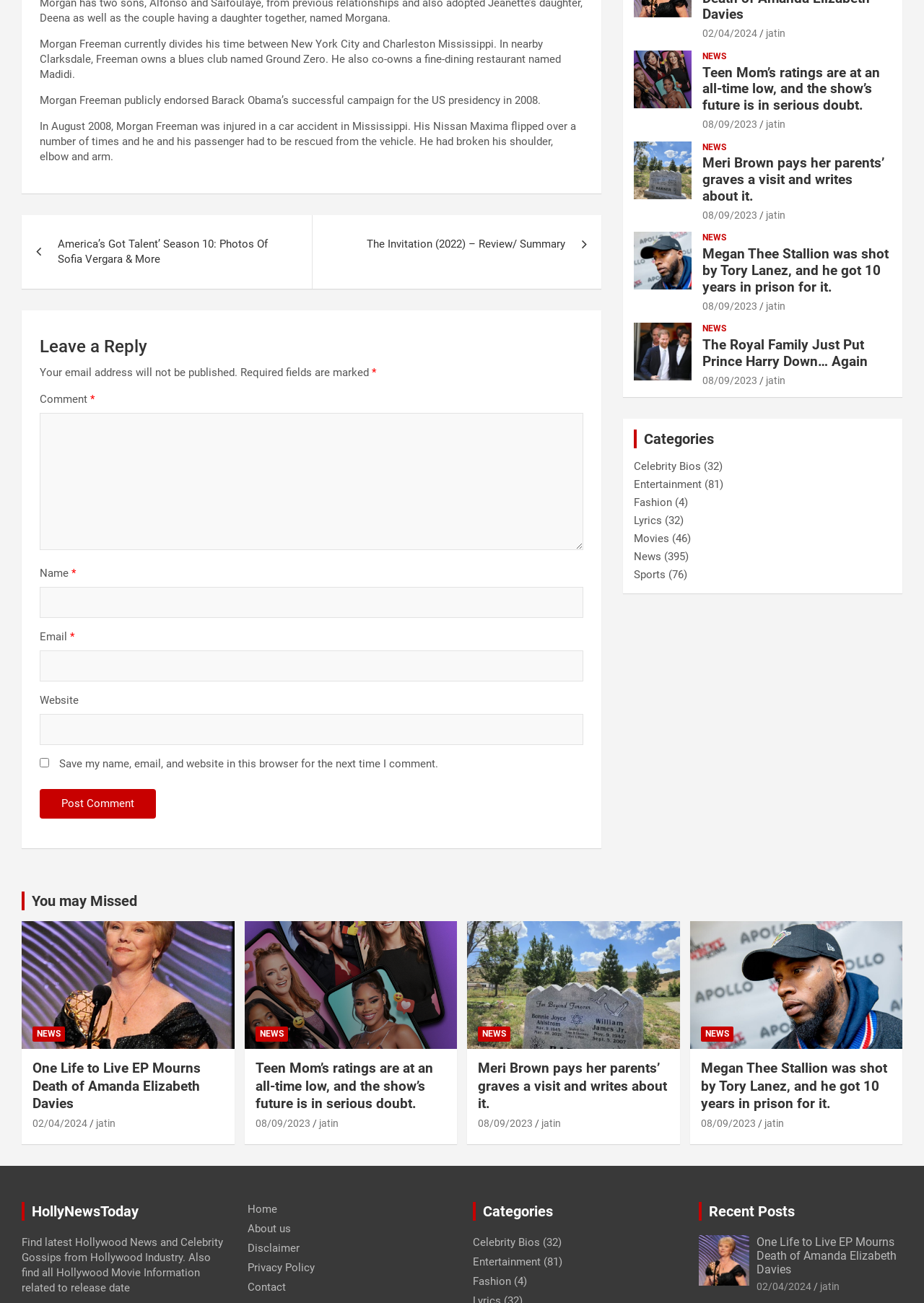Please specify the bounding box coordinates of the element that should be clicked to execute the given instruction: 'Click on the 'Posts' navigation'. Ensure the coordinates are four float numbers between 0 and 1, expressed as [left, top, right, bottom].

[0.023, 0.165, 0.651, 0.222]